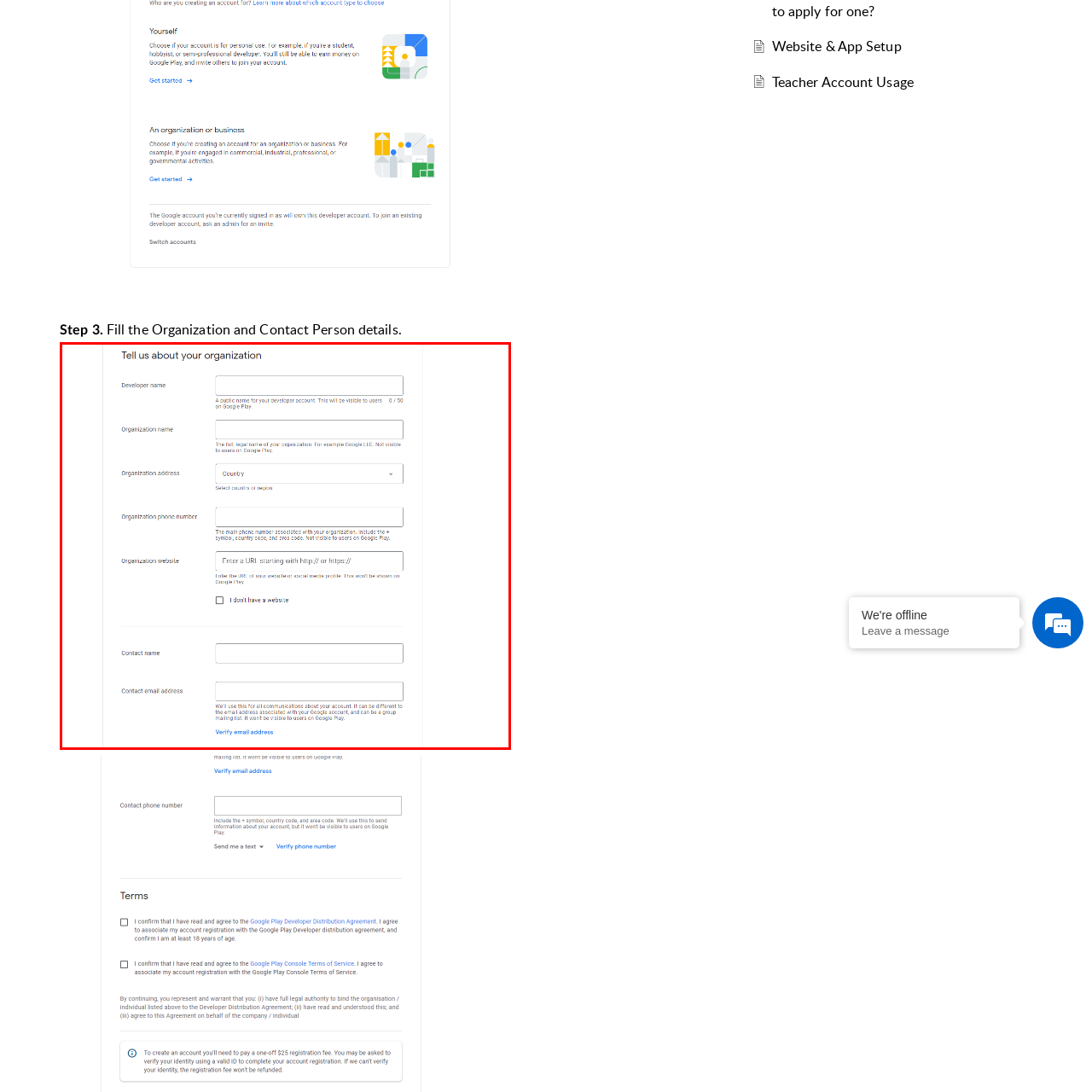Offer a detailed explanation of the elements found within the defined red outline.

In this image, a form titled "Tell us about your organization" is prominently displayed, designed for users to input relevant organizational details. The form includes fields for various pieces of information: 

1. **Developer name** – A space to enter a public name that will be visible to users on Google Play.
2. **Organization name** – A section for the full legal name of the organization, which will not be visible to users.
3. **Organization address** – A field prompting users to select their country or region.
4. **Organization phone number** – A designated area for entering the primary contact number, which must include appropriate codes.
5. **Organization website** – A space for users to enter a website URL, along with an option for those without a website to indicate as such.
6. **Contact name** – An area to enter the name of a primary contact person.
7. **Contact email address** – A field for the email address used for communications, with a verification prompt included.

The layout indicates a clear structure for gathering essential details about a developer's organization, aiding in the setup process for their account on Google Play.